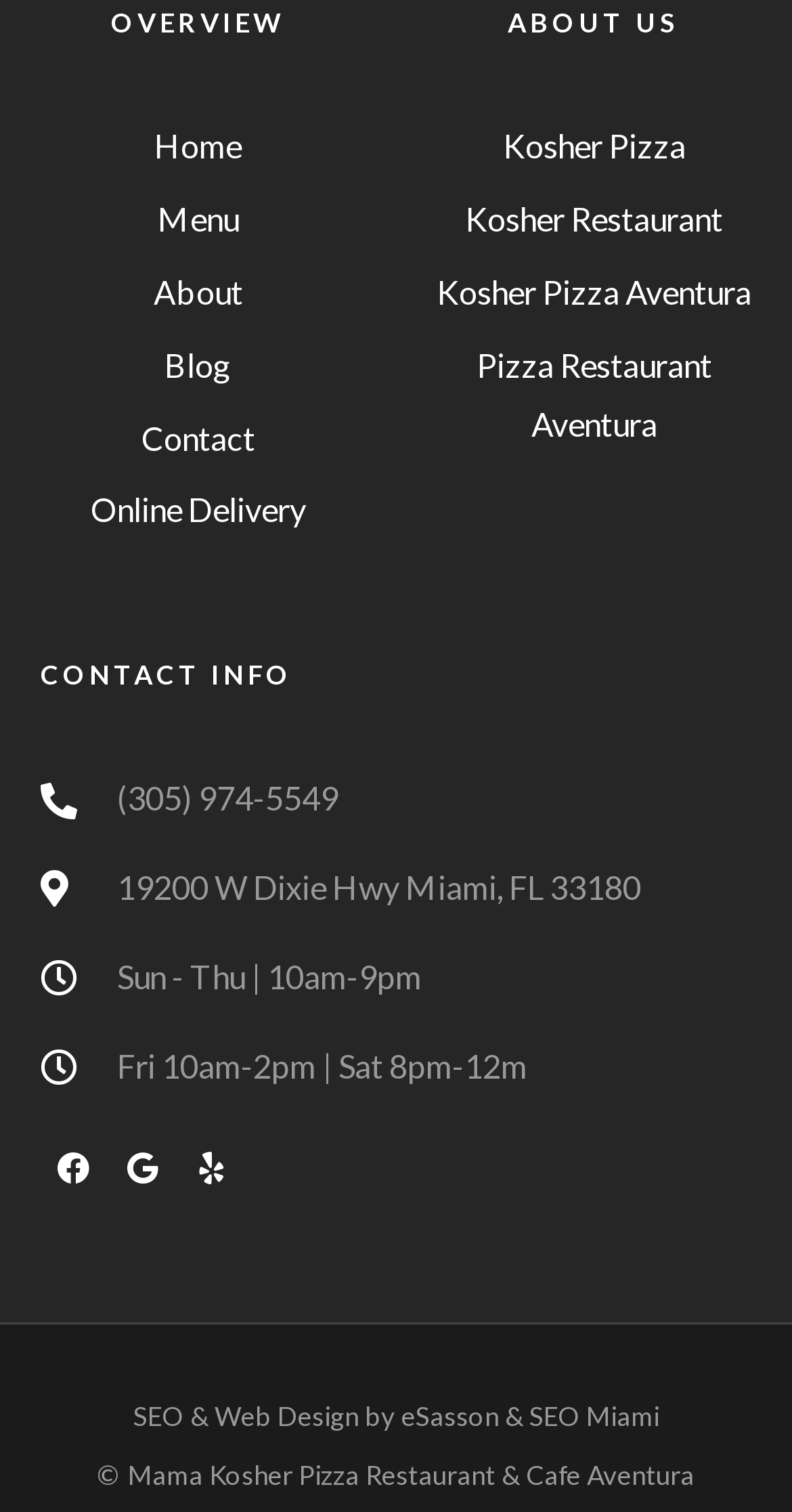Highlight the bounding box coordinates of the region I should click on to meet the following instruction: "learn about kosher pizza".

[0.551, 0.078, 0.949, 0.117]